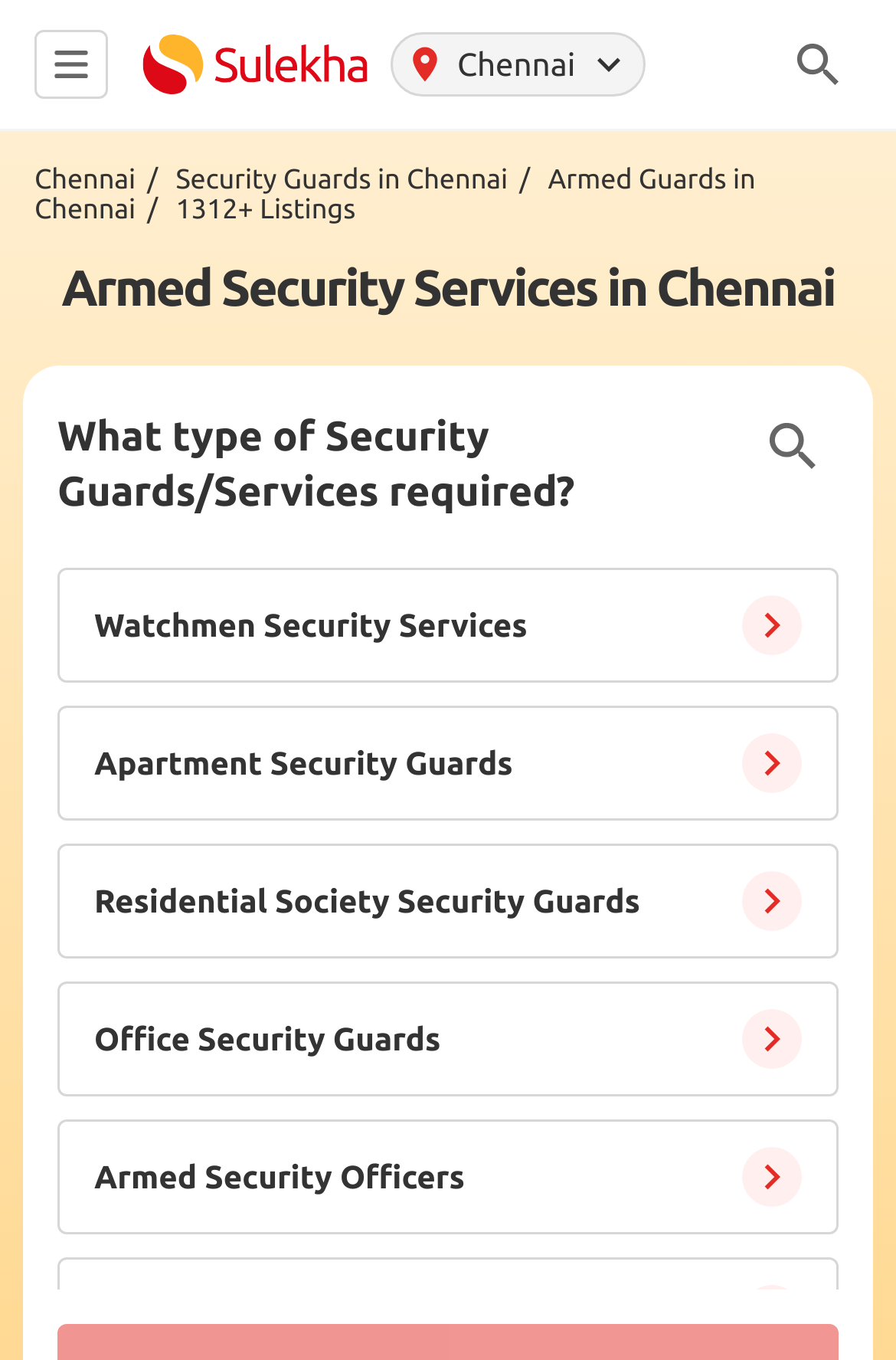What is the city where the security services are provided?
Using the image as a reference, deliver a detailed and thorough answer to the question.

I found the answer by looking at the static text element 'Chennai' located at [0.51, 0.034, 0.642, 0.061] which indicates the city where the security services are provided.